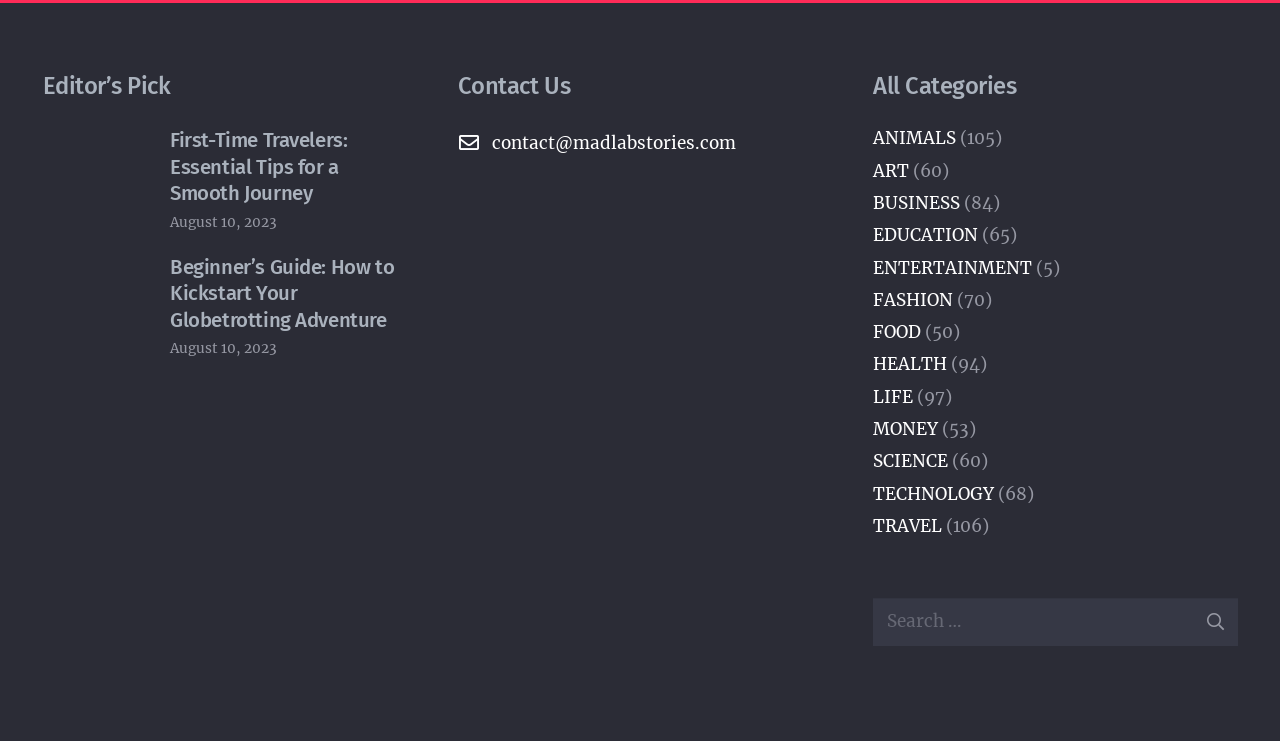Pinpoint the bounding box coordinates of the clickable element to carry out the following instruction: "View articles in the TRAVEL category."

[0.682, 0.695, 0.736, 0.725]